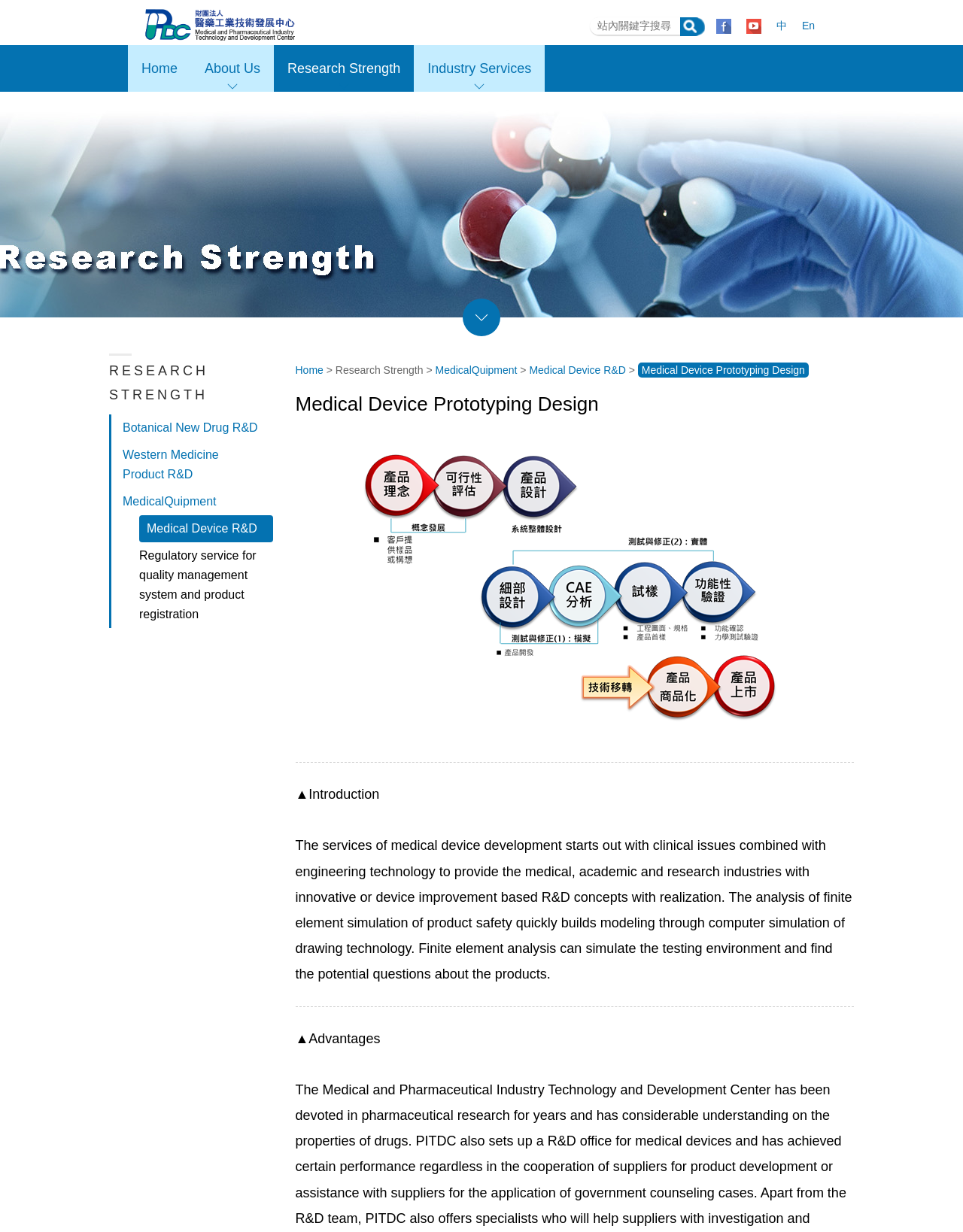Kindly determine the bounding box coordinates for the area that needs to be clicked to execute this instruction: "Explore MedicalQuipment".

[0.452, 0.038, 0.537, 0.048]